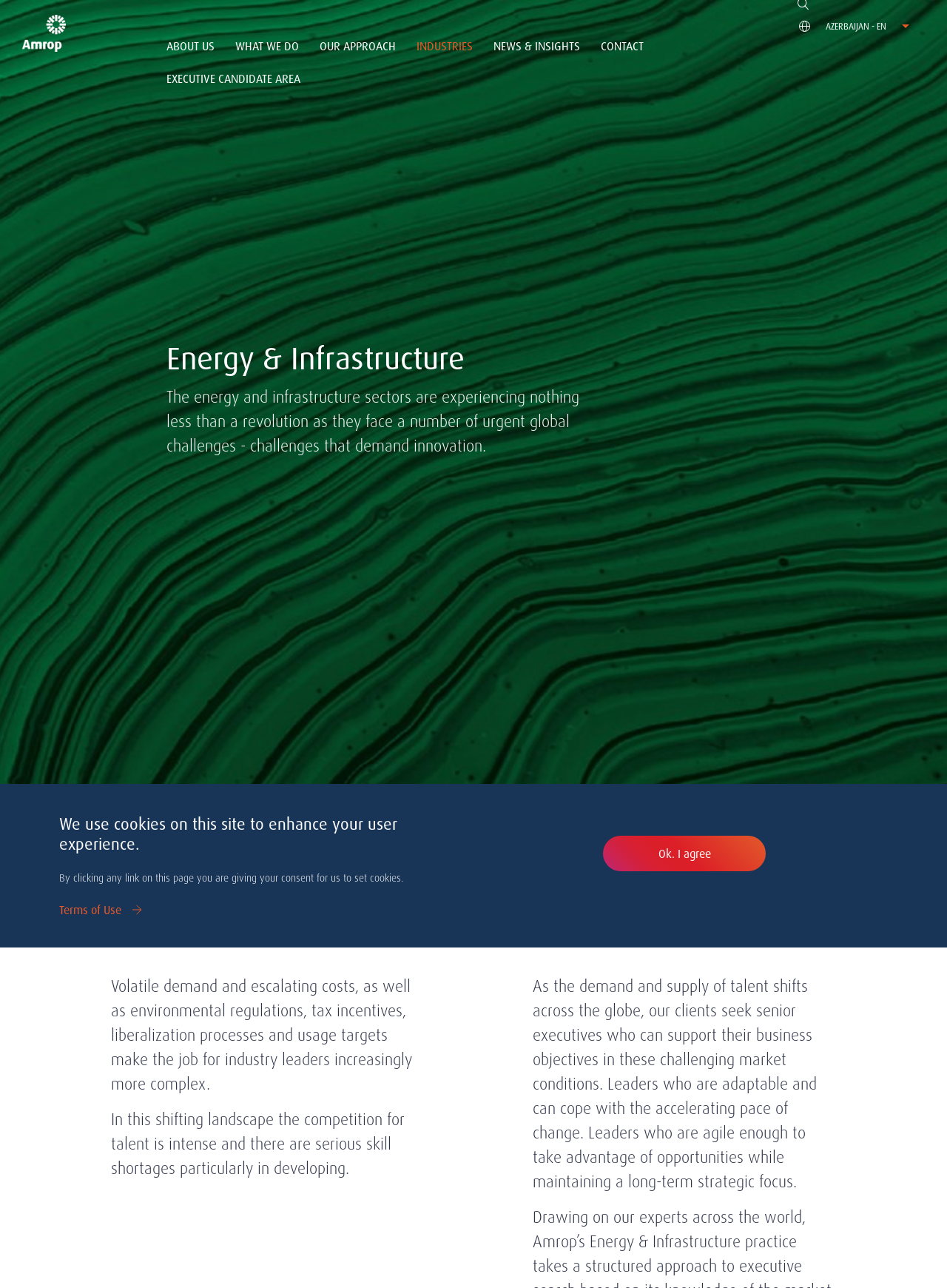Describe all the significant parts and information present on the webpage.

The webpage is about Amrop's Energy & Infrastructure practice, which takes a structured approach to executive search based on its knowledge of the market and its key players. 

At the top left corner, there is the Amrop logo, which is a combination of two images. Below the logo, there are six buttons for navigation: 'ABOUT US', 'WHAT WE DO', 'OUR APPROACH', 'INDUSTRIES', 'NEWS & INSIGHTS', and 'CONTACT'. 

To the right of the navigation buttons, there are two more links: 'EXECUTIVE CANDIDATE AREA' and a language selection button 'AZERBAIJAN - EN'. 

The main content of the webpage is divided into two sections. The first section has a heading 'Energy & Infrastructure' and describes the challenges faced by the energy and infrastructure sectors, including volatile demand, escalating costs, environmental regulations, and skill shortages. 

The second section has a heading 'Our Approach and Focus' and explains how Amrop's clients seek senior executives who can support their business objectives in challenging market conditions. 

At the bottom of the webpage, there is a notification about the use of cookies, with a link to 'Terms of Use' and a button to agree to the terms. There is also a search bar at the top right corner, where users can input what they are looking for.